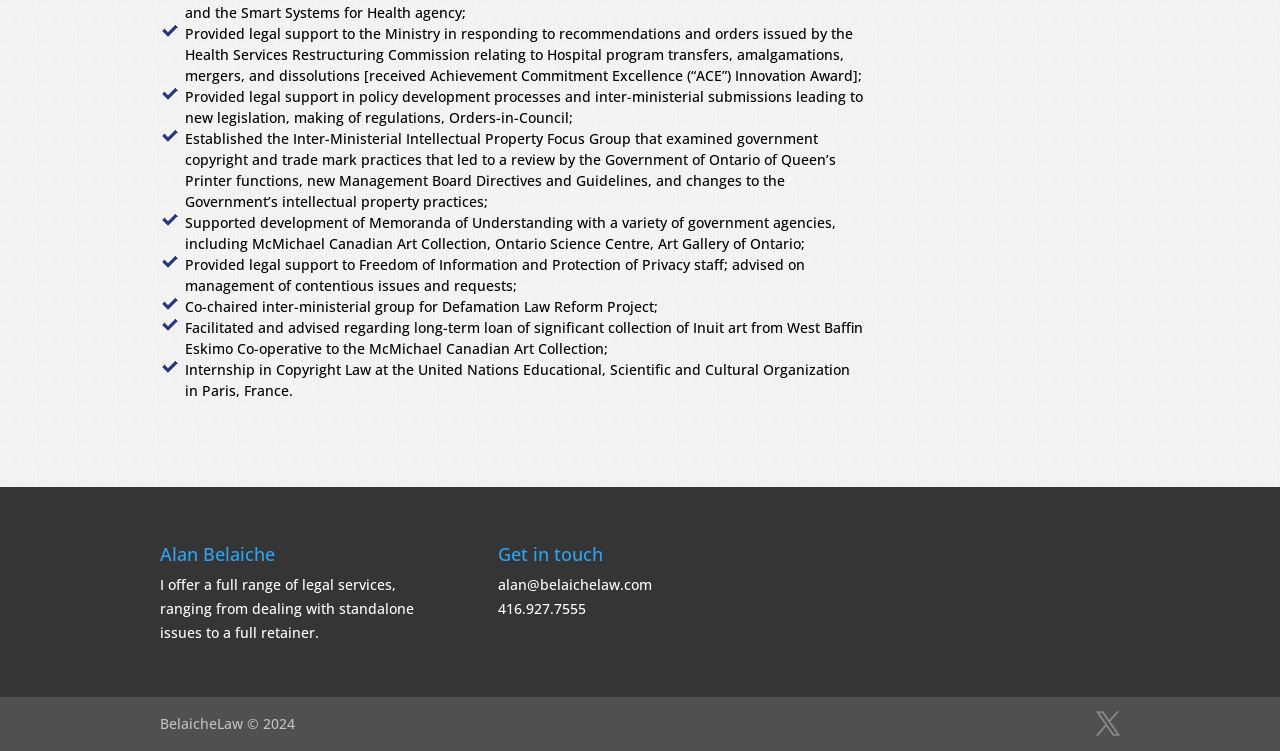Find the bounding box of the UI element described as follows: "parent_node: Youtube Video Downloader".

None